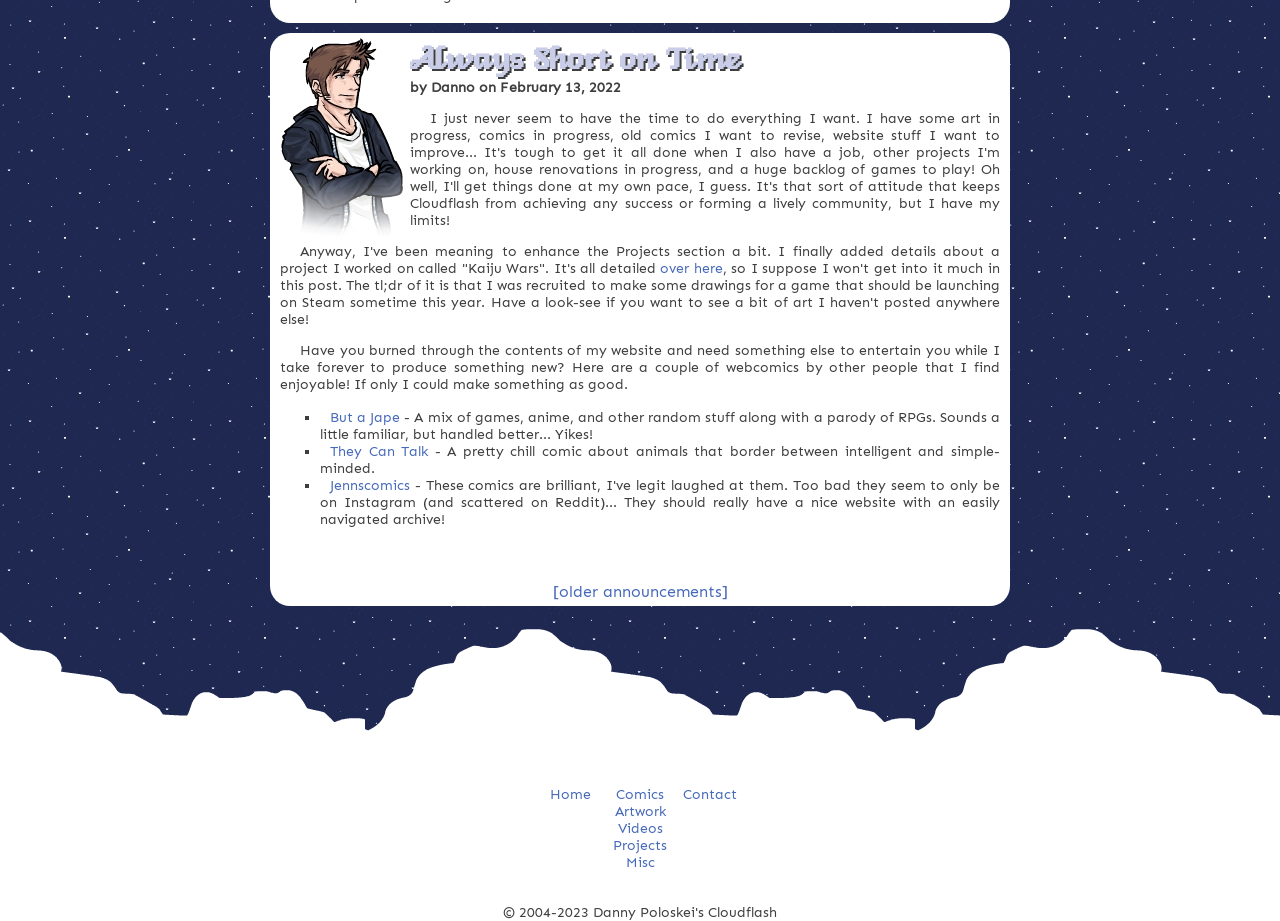What is the date of the announcement?
Use the information from the screenshot to give a comprehensive response to the question.

The text mentions that the announcement was made by Danno on February 13, 2022, which is the date of the post.